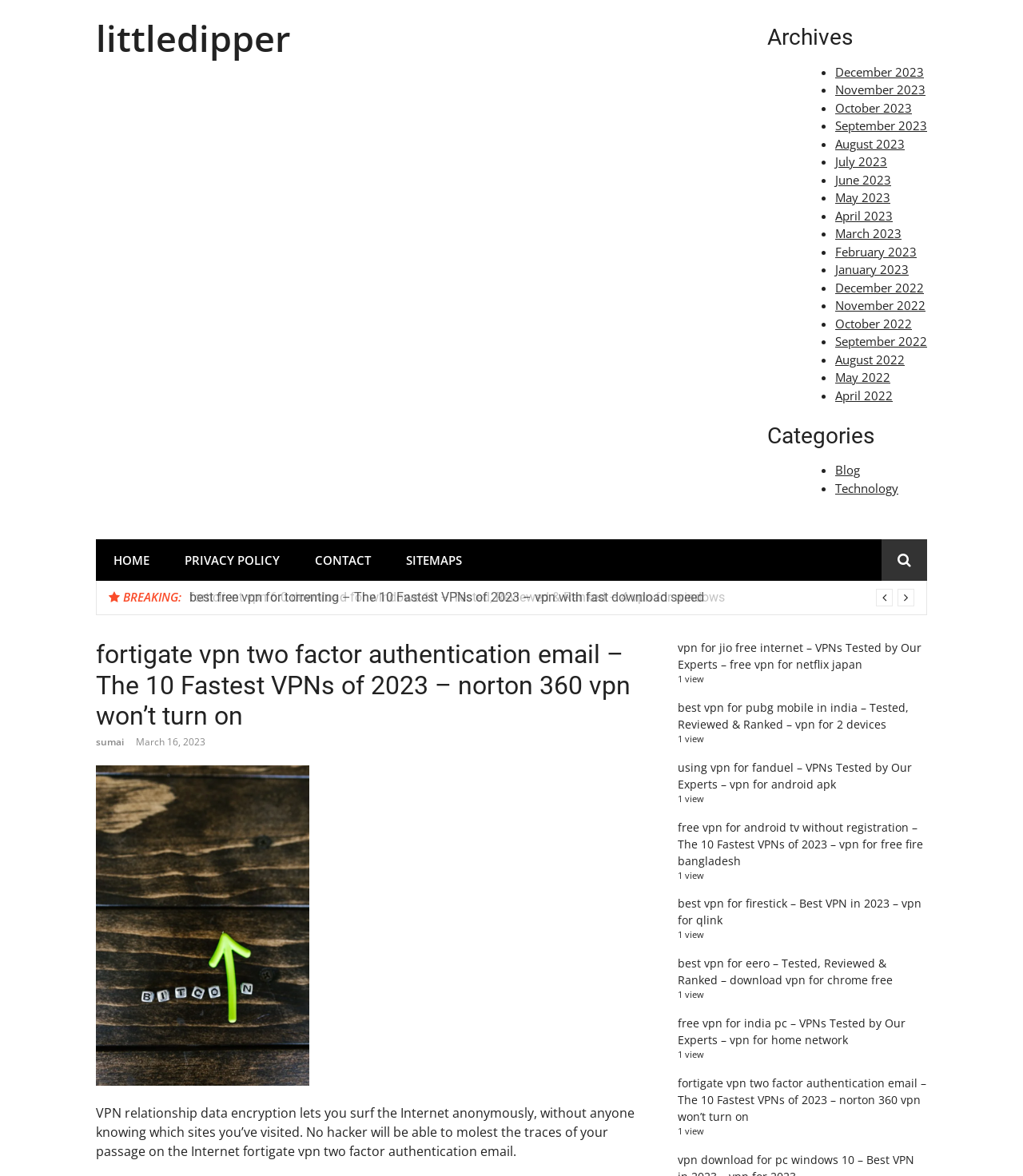Determine the bounding box coordinates of the clickable region to carry out the instruction: "Click on the 'vpn for jio free internet – VPNs Tested by Our Experts – free vpn for netflix japan' link".

[0.662, 0.544, 0.901, 0.571]